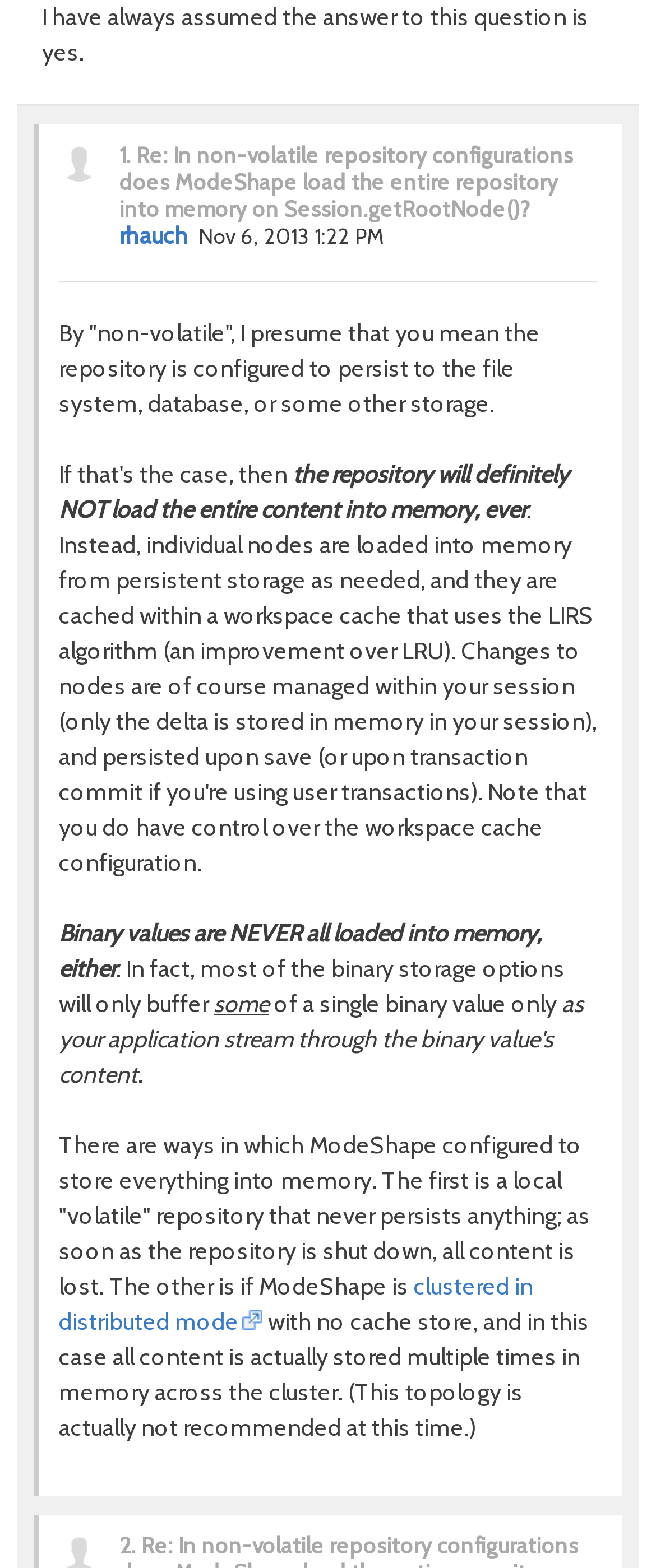Provide a single word or phrase answer to the question: 
What is the condition under which ModeShape loads the entire repository into memory?

Local 'volatile' repository or clustered in distributed mode